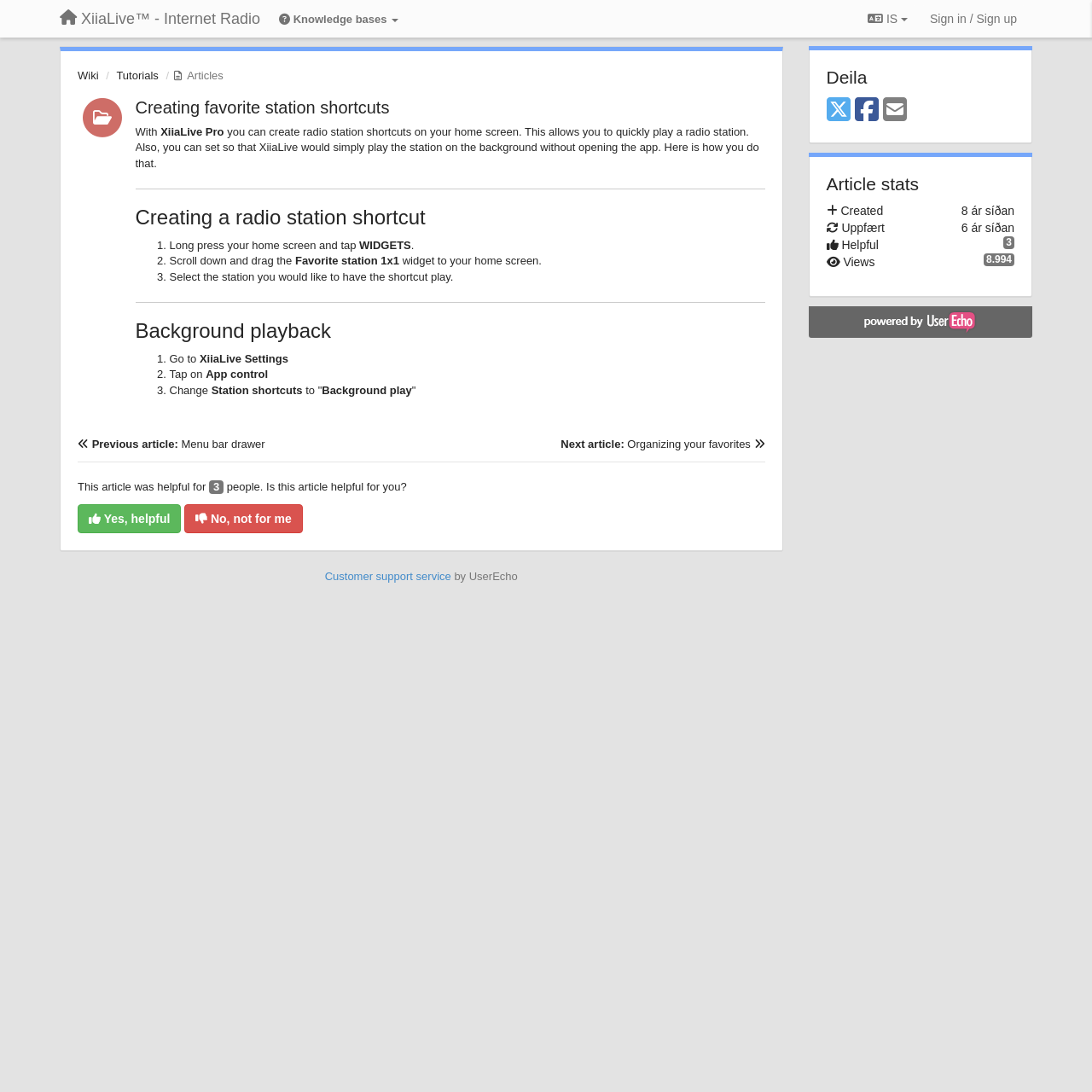Find the bounding box coordinates of the element to click in order to complete this instruction: "Go to 'Wiki'". The bounding box coordinates must be four float numbers between 0 and 1, denoted as [left, top, right, bottom].

[0.071, 0.063, 0.09, 0.075]